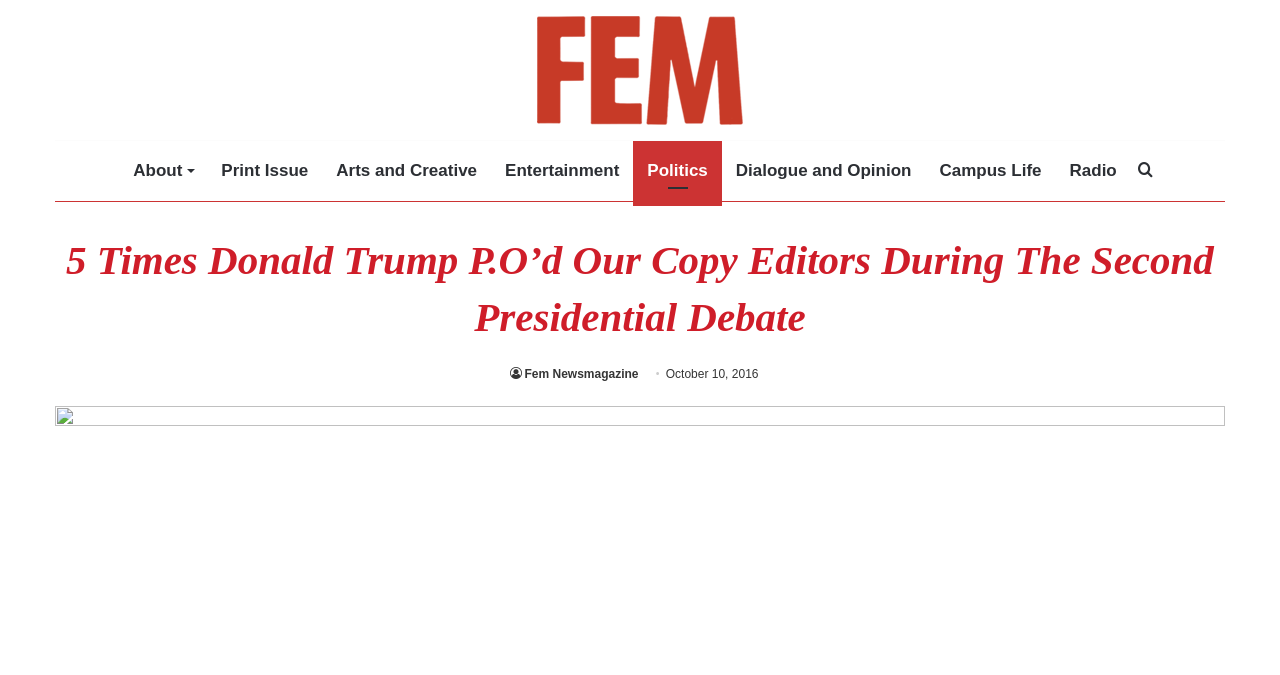Summarize the webpage with intricate details.

The webpage is an article from FEM Newsmagazine, titled "5 Times Donald Trump P.O’d Our Copy Editors During The Second Presidential Debate". At the top of the page, there is a primary navigation menu with 9 links: "About", "Print Issue", "Arts and Creative", "Entertainment", "Politics", "Dialogue and Opinion", "Campus Life", "Radio", and a "Search for" link at the end. 

Below the navigation menu, there is a header section with the article title in a large font, followed by a link to "Fem Newsmagazine" and the publication date "October 10, 2016". The article title is centered at the top of the page, while the navigation menu and the header section are spread across the top of the page.